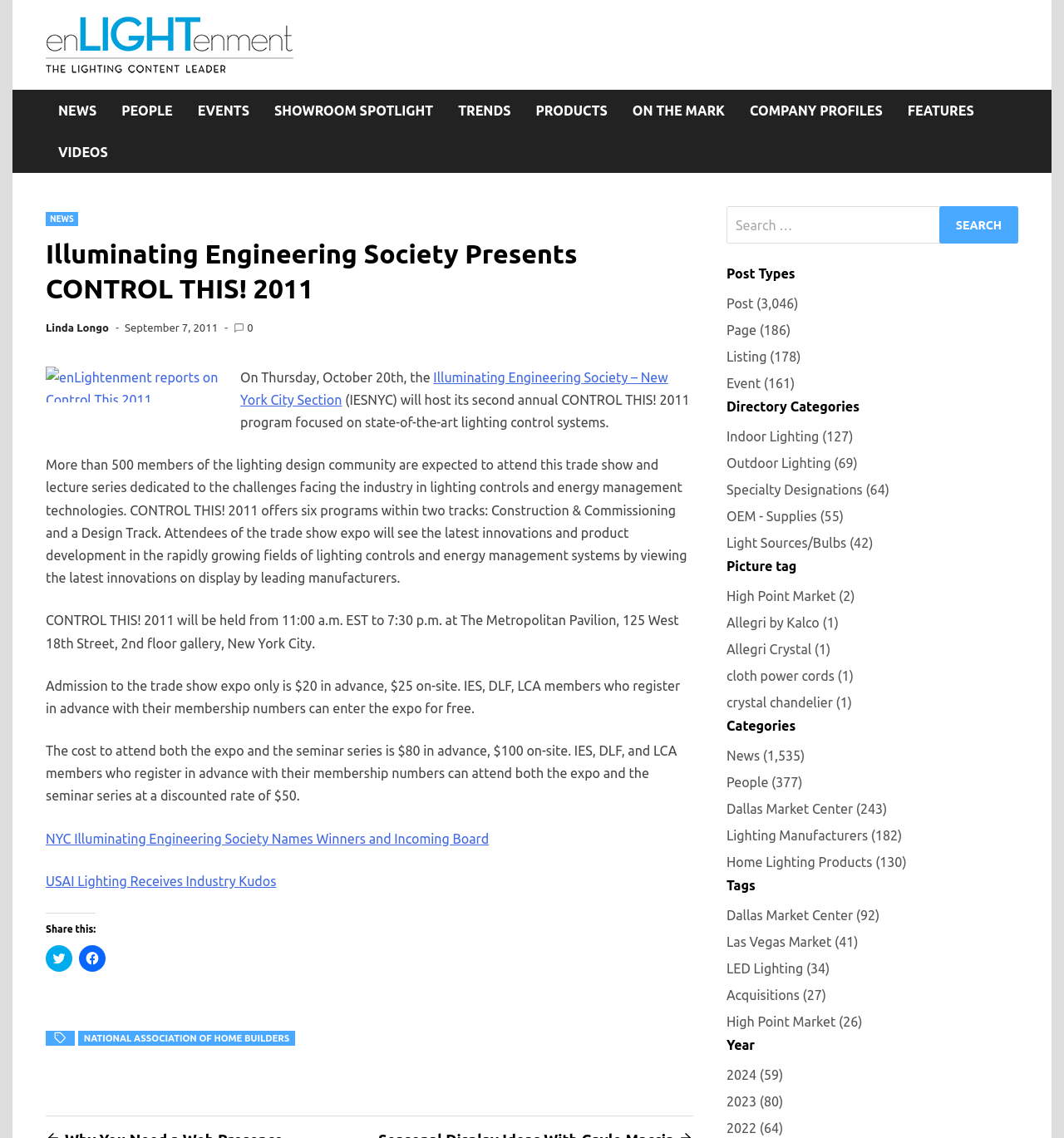Determine the bounding box coordinates for the area you should click to complete the following instruction: "Go to EVENTS page".

[0.174, 0.079, 0.246, 0.115]